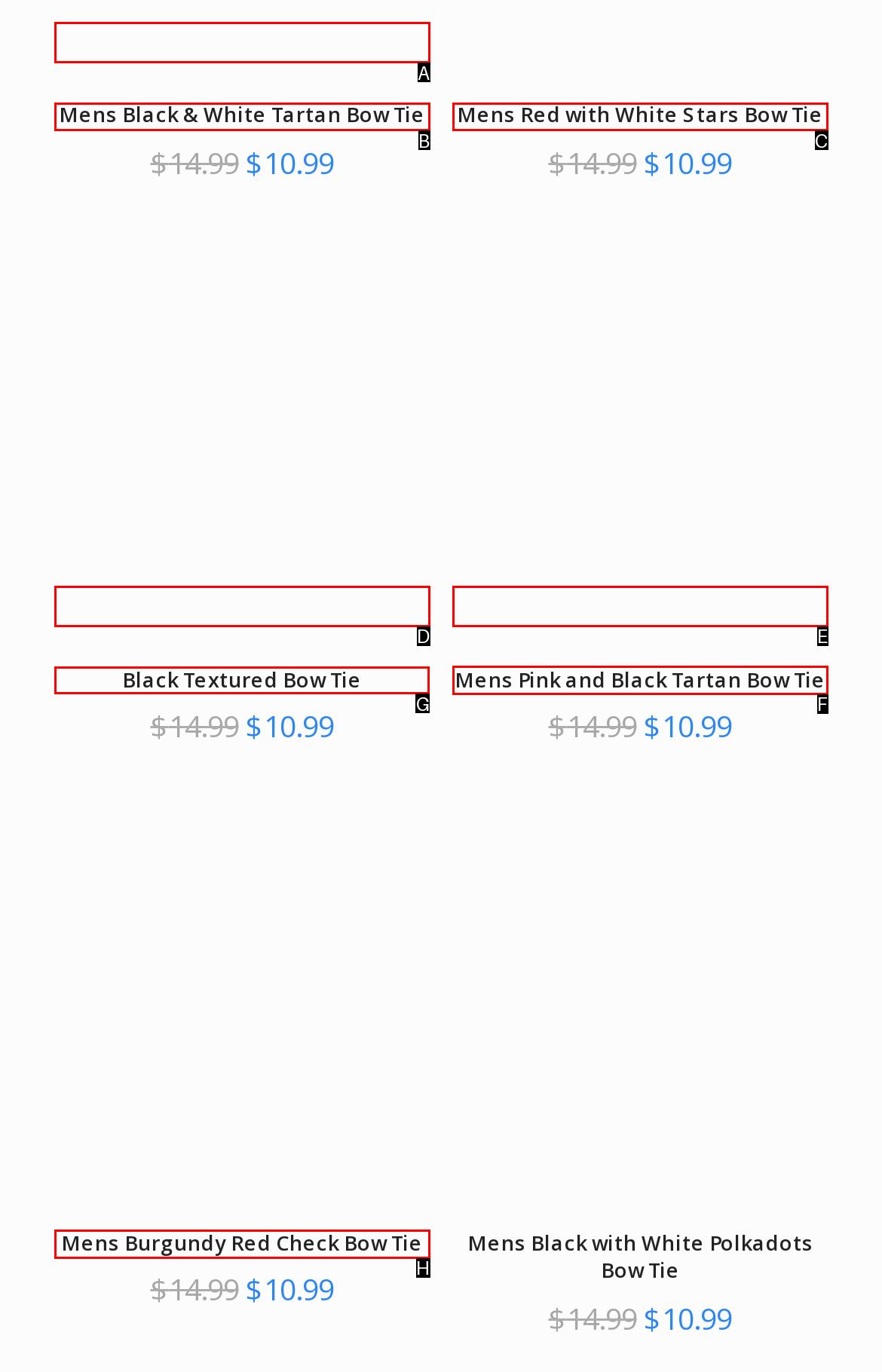Determine which HTML element should be clicked to carry out the following task: Select the 'Black Textured Bow Tie' option Respond with the letter of the appropriate option.

G